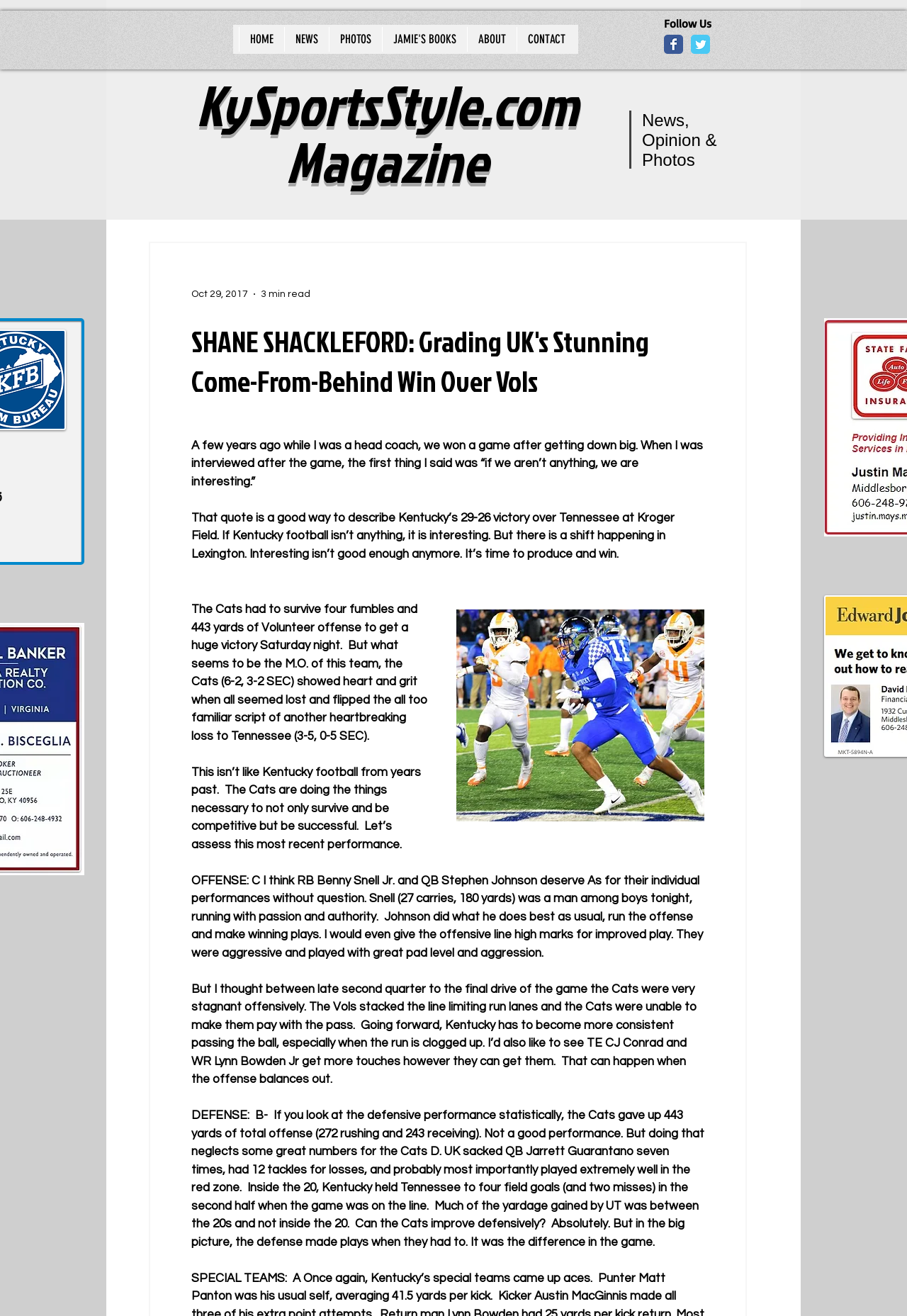What is the author's opinion of the UK offense?
Using the image, give a concise answer in the form of a single word or short phrase.

C